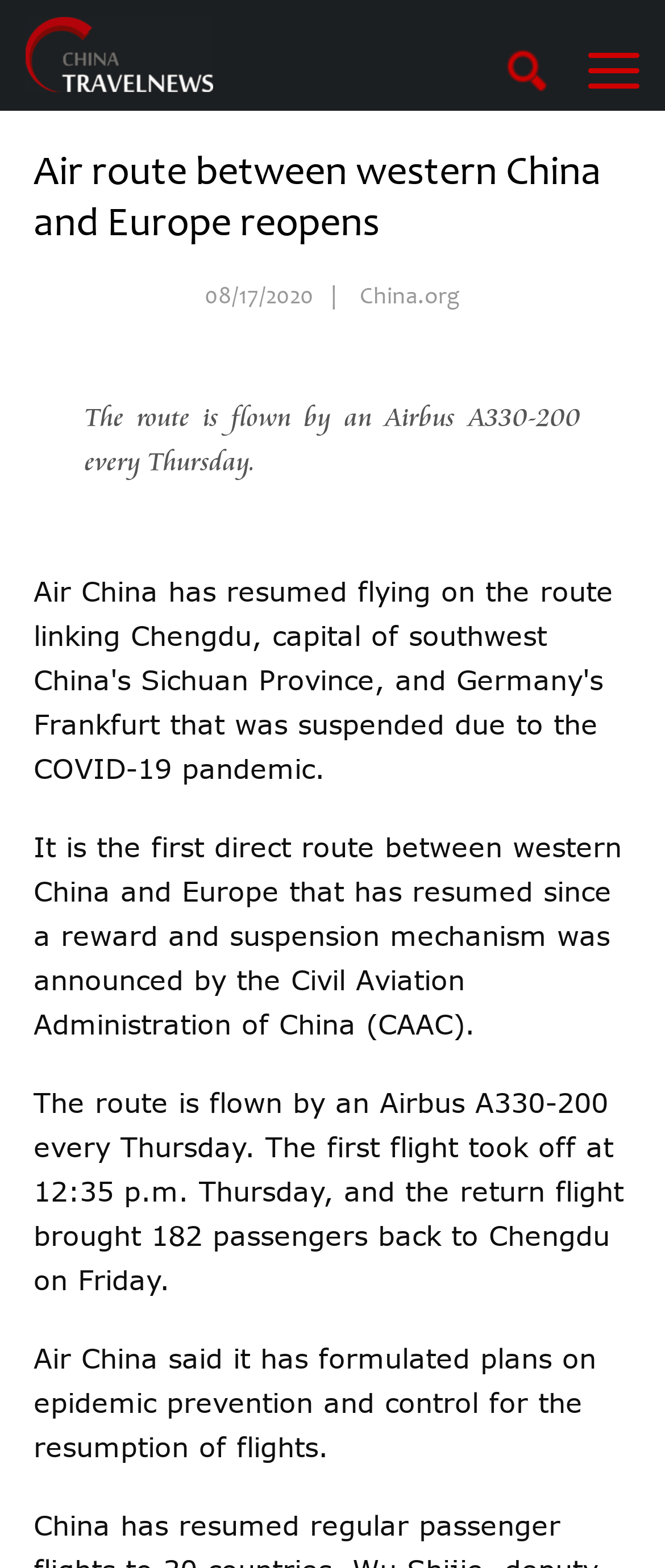Please determine the bounding box of the UI element that matches this description: alt="China Travel News". The coordinates should be given as (top-left x, top-left y, bottom-right x, bottom-right y), with all values between 0 and 1.

[0.038, 0.011, 0.321, 0.059]